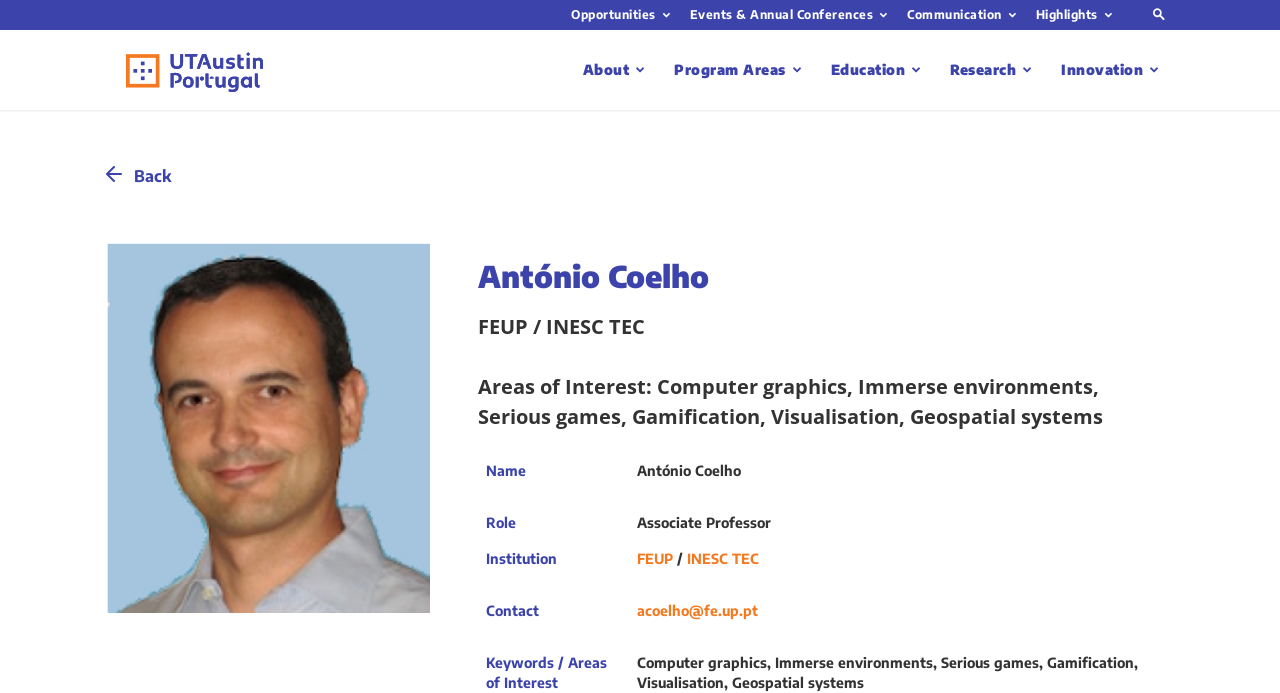Locate the UI element that matches the description UT Austin Portugal in the webpage screenshot. Return the bounding box coordinates in the format (top-left x, top-left y, bottom-right x, bottom-right y), with values ranging from 0 to 1.

[0.098, 0.043, 0.205, 0.159]